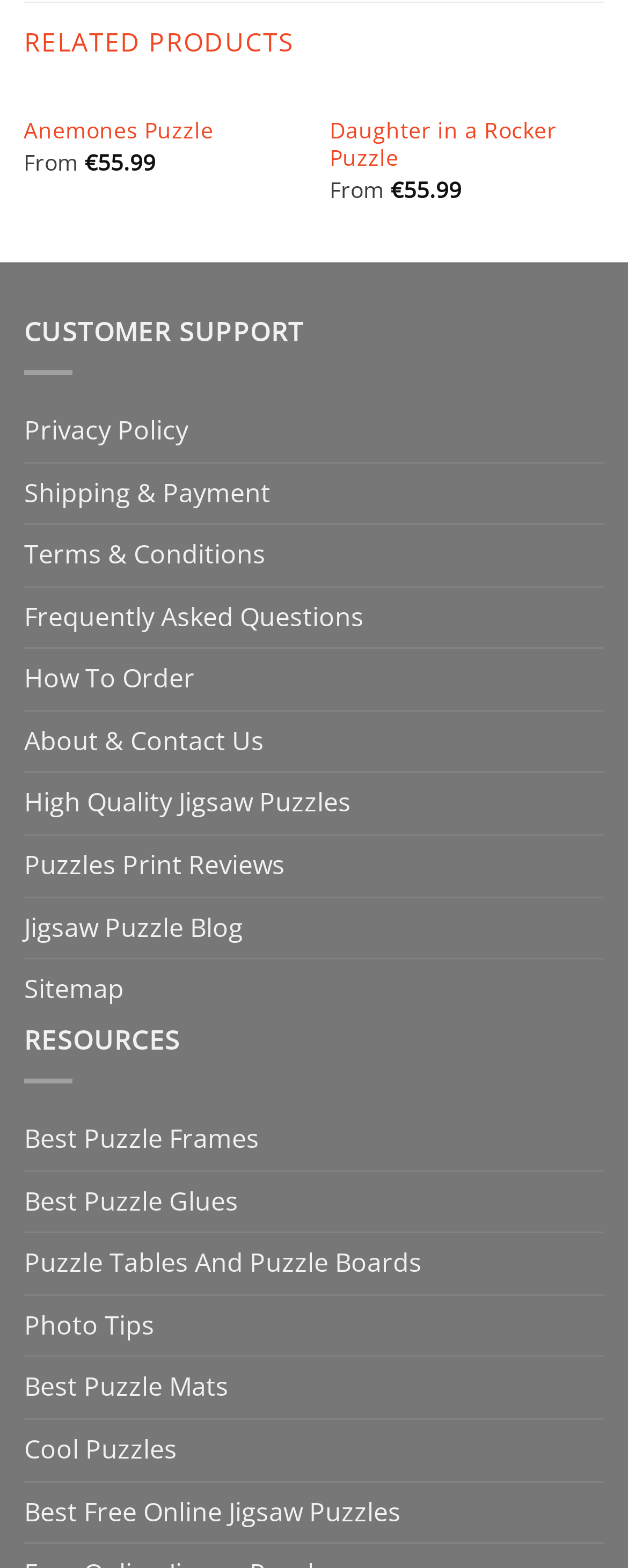Given the following UI element description: "Sitemap", find the bounding box coordinates in the webpage screenshot.

[0.038, 0.612, 0.197, 0.651]